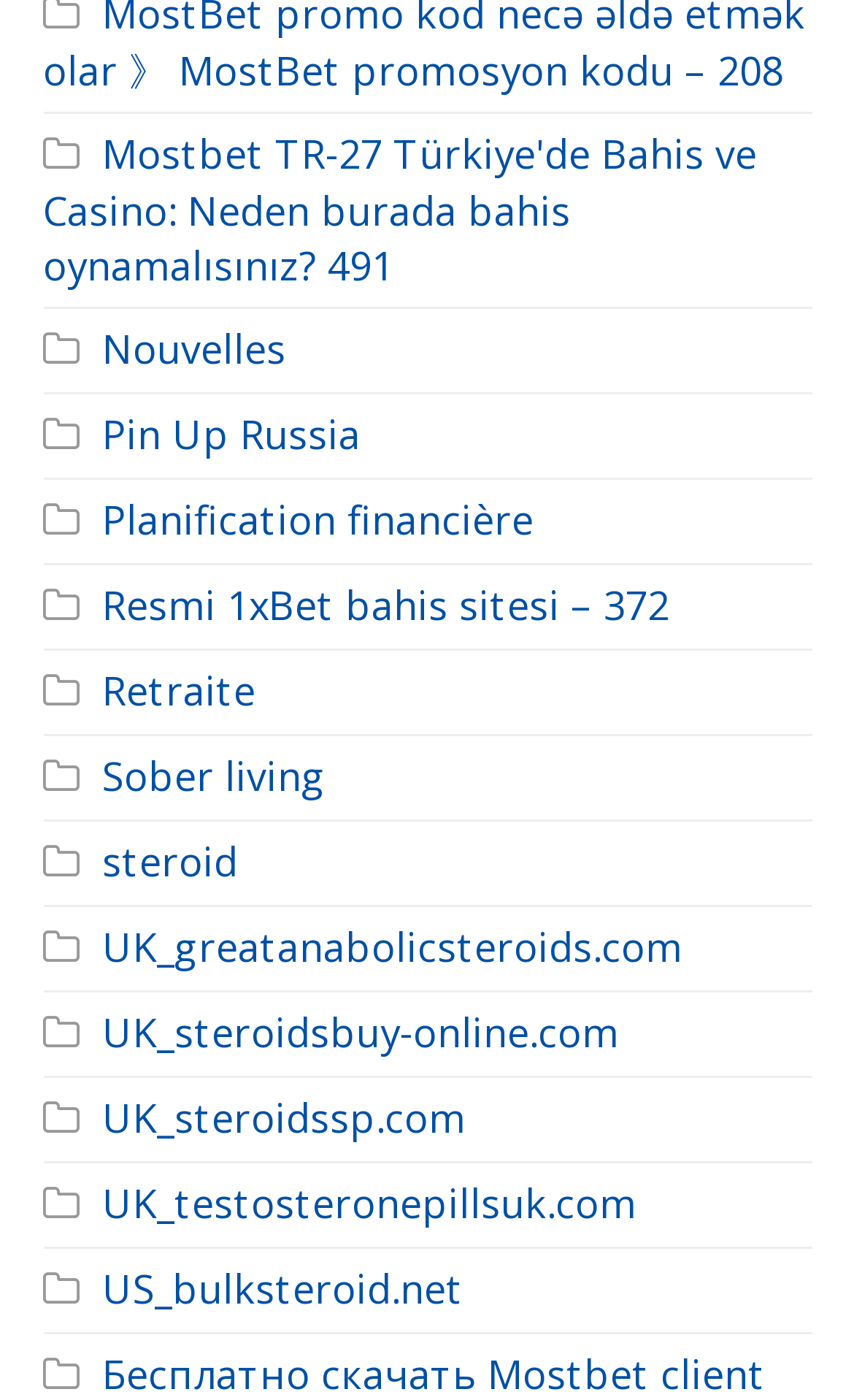Answer this question in one word or a short phrase: What are the main categories on this webpage?

Various links